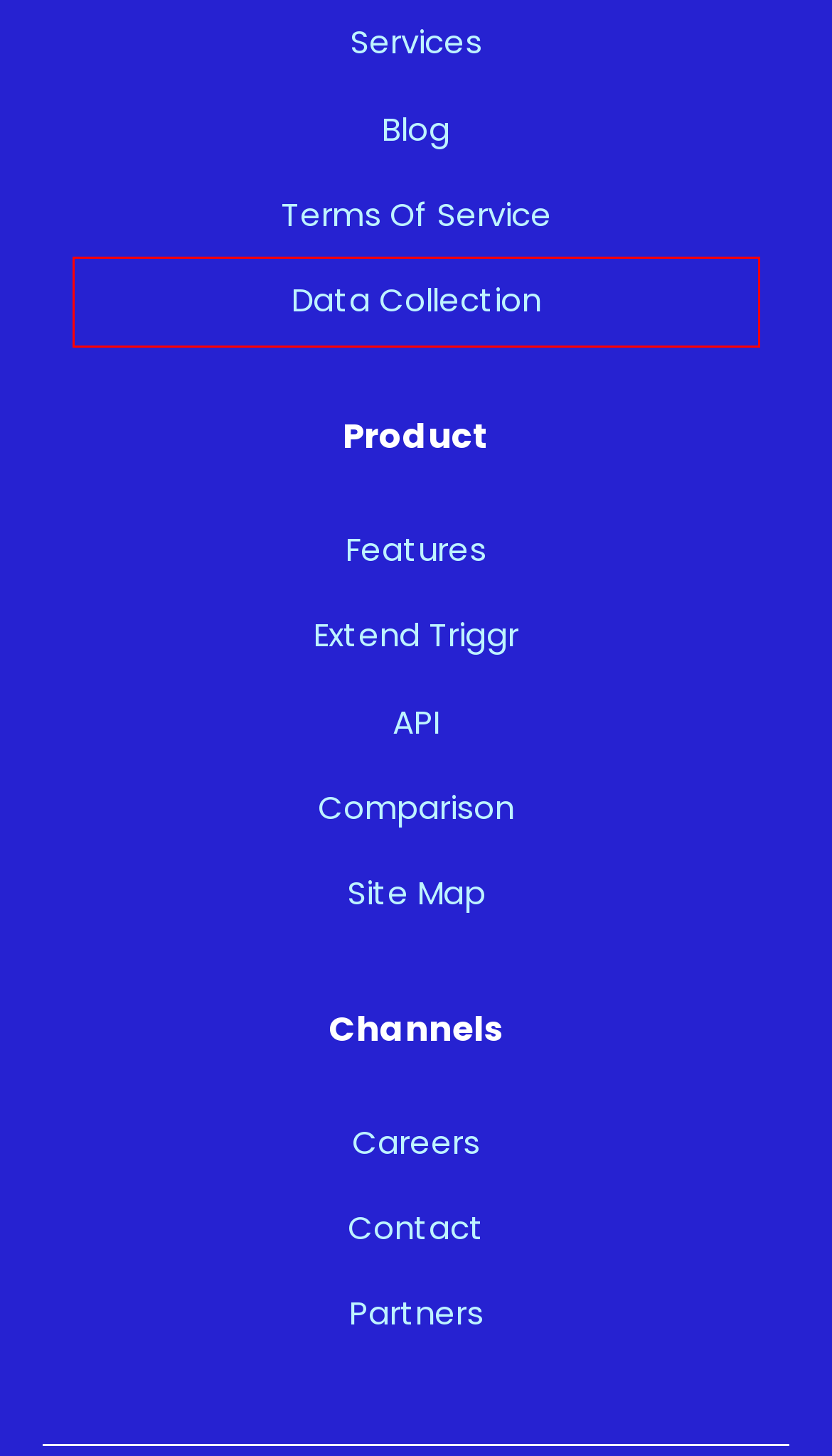Examine the screenshot of a webpage featuring a red bounding box and identify the best matching webpage description for the new page that results from clicking the element within the box. Here are the options:
A. Contact - Triggr
B. Comparison - Triggr
C. Blog - Triggr
D. Triggr APIs - Triggr
E. Careers - Triggr
F. Partners - Triggr
G. Extend - Triggr
H. Data Collection - Triggr

H